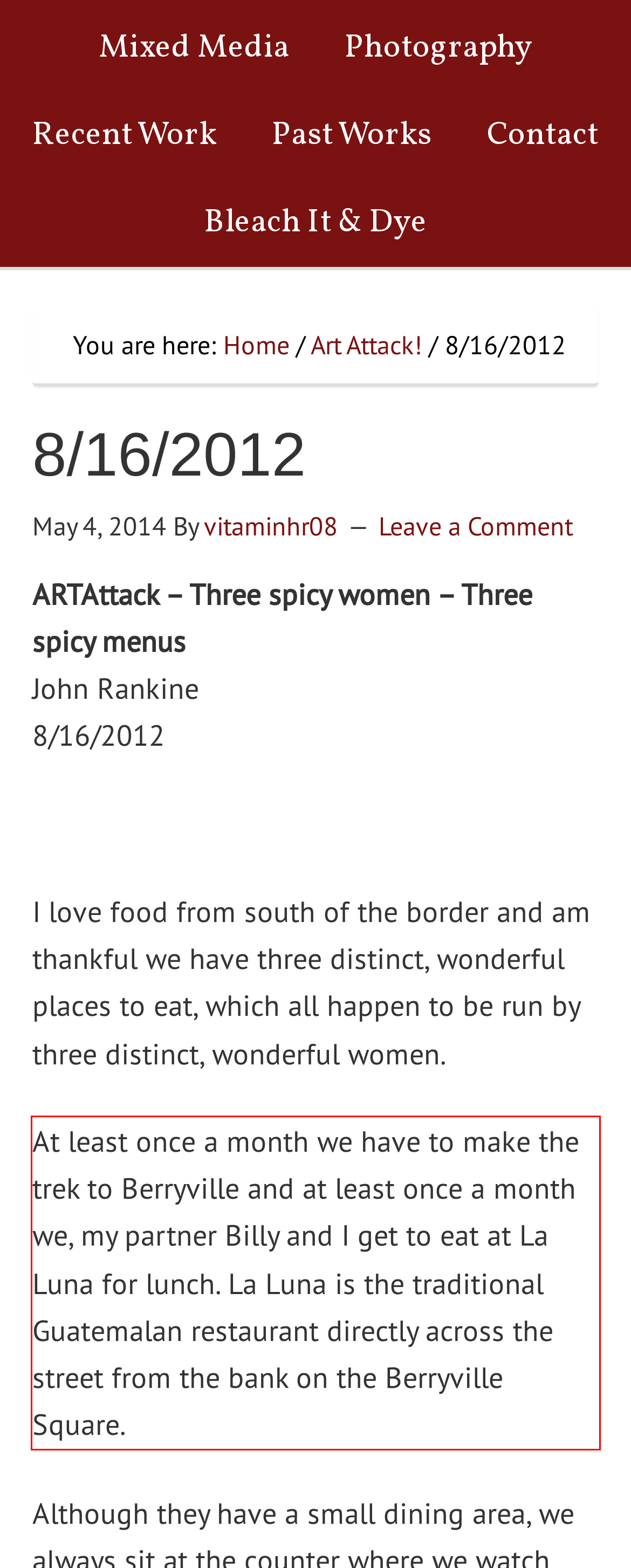You are given a screenshot showing a webpage with a red bounding box. Perform OCR to capture the text within the red bounding box.

At least once a month we have to make the trek to Berryville and at least once a month we, my partner Billy and I get to eat at La Luna for lunch. La Luna is the traditional Guatemalan restaurant directly across the street from the bank on the Berryville Square.